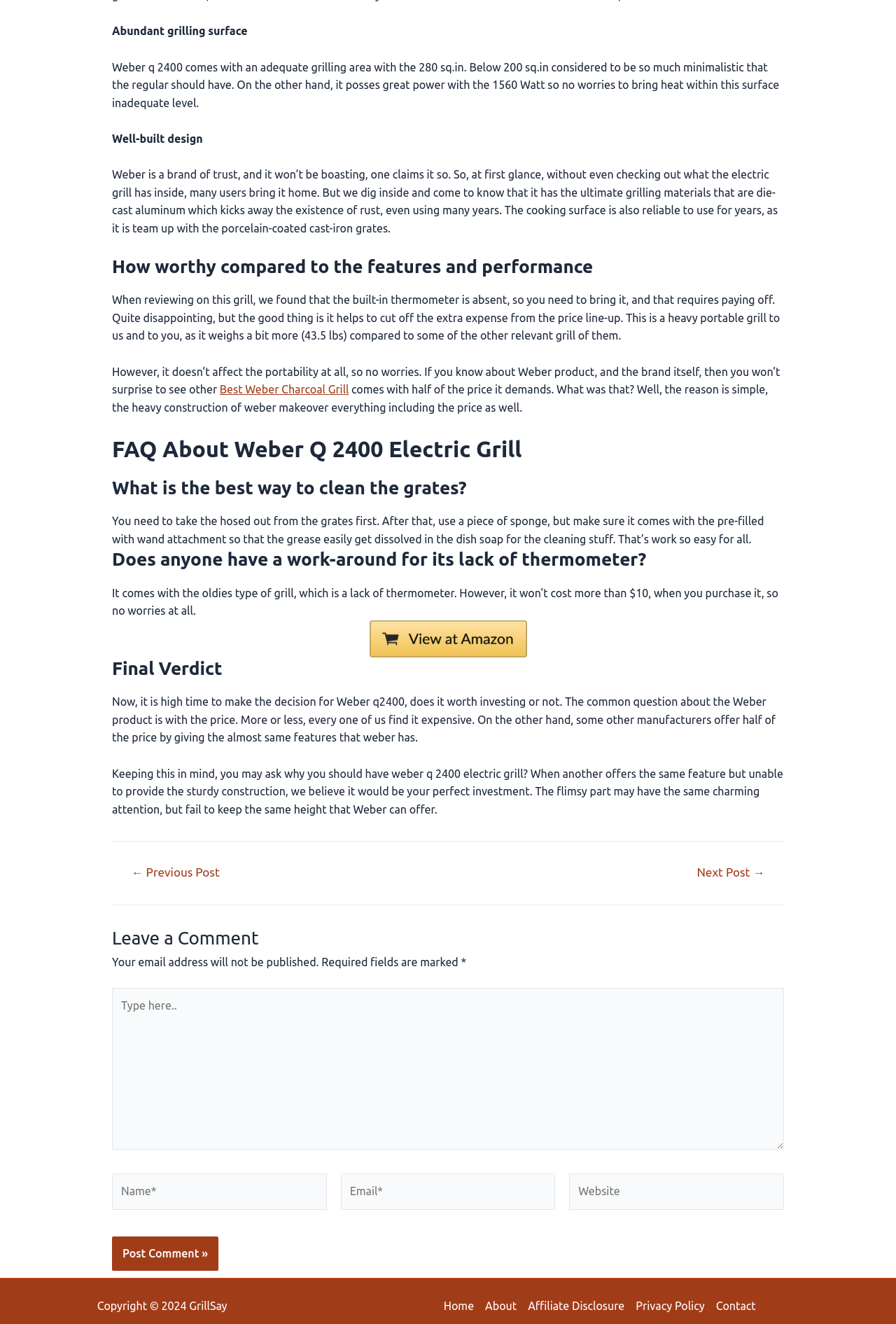Find the bounding box of the web element that fits this description: "parent_node: Email* name="email" placeholder="Email*"".

[0.38, 0.886, 0.62, 0.914]